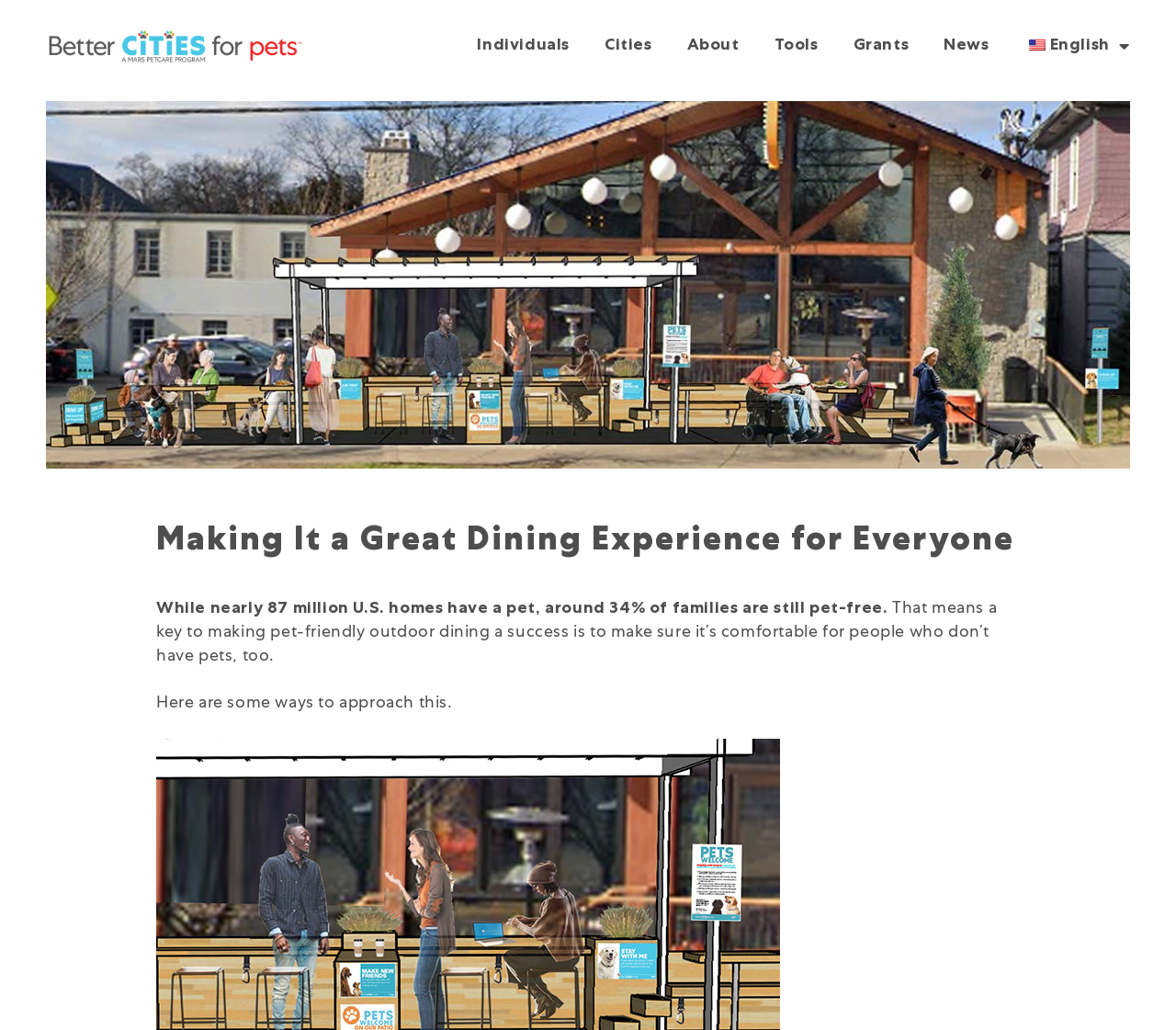Utilize the details in the image to thoroughly answer the following question: What is the language of the current webpage?

I found this answer by looking at the image element with the text 'en_US' and the link element with the text 'en_US English'.